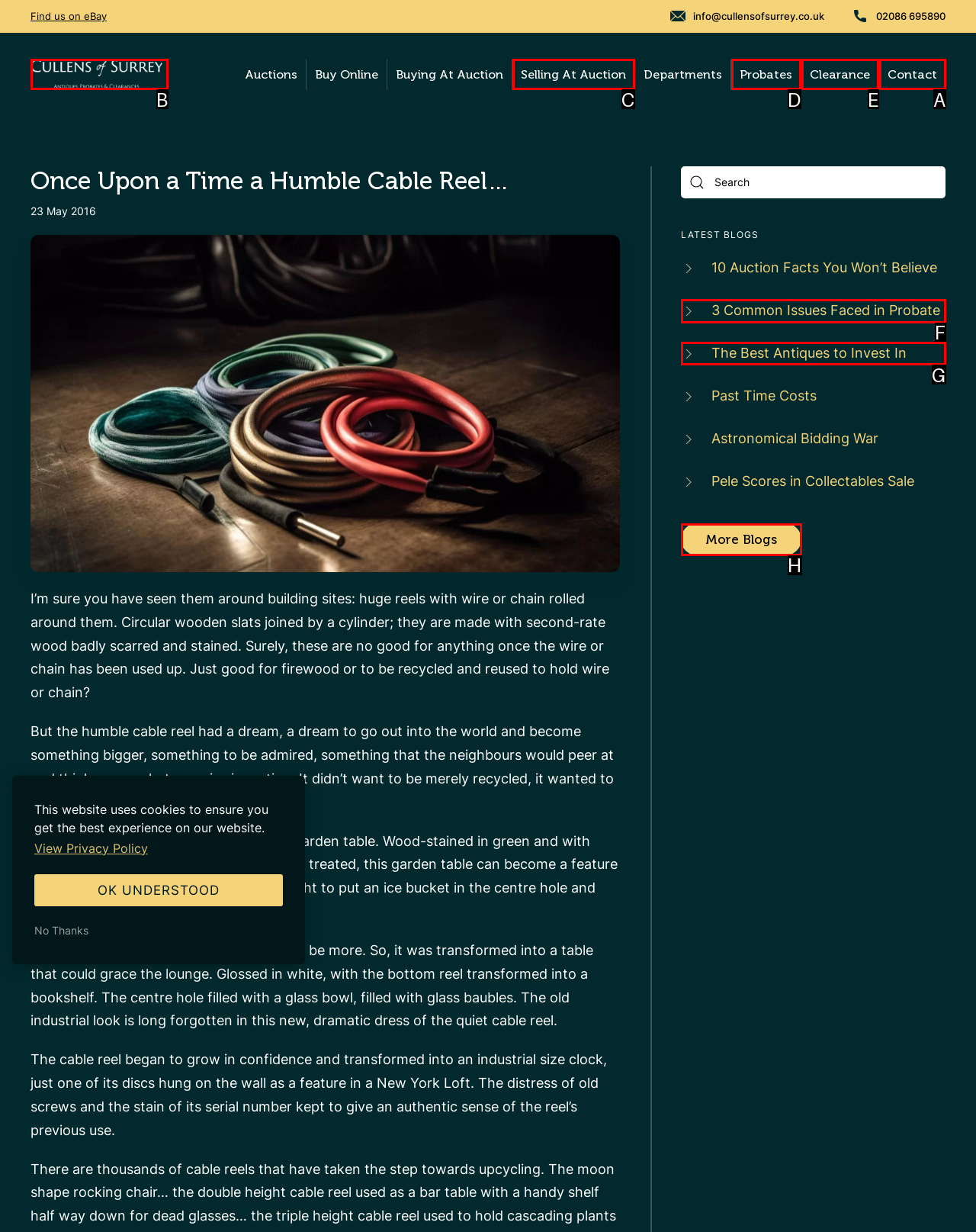Given the task: Contact Cullens of Surrey, point out the letter of the appropriate UI element from the marked options in the screenshot.

A